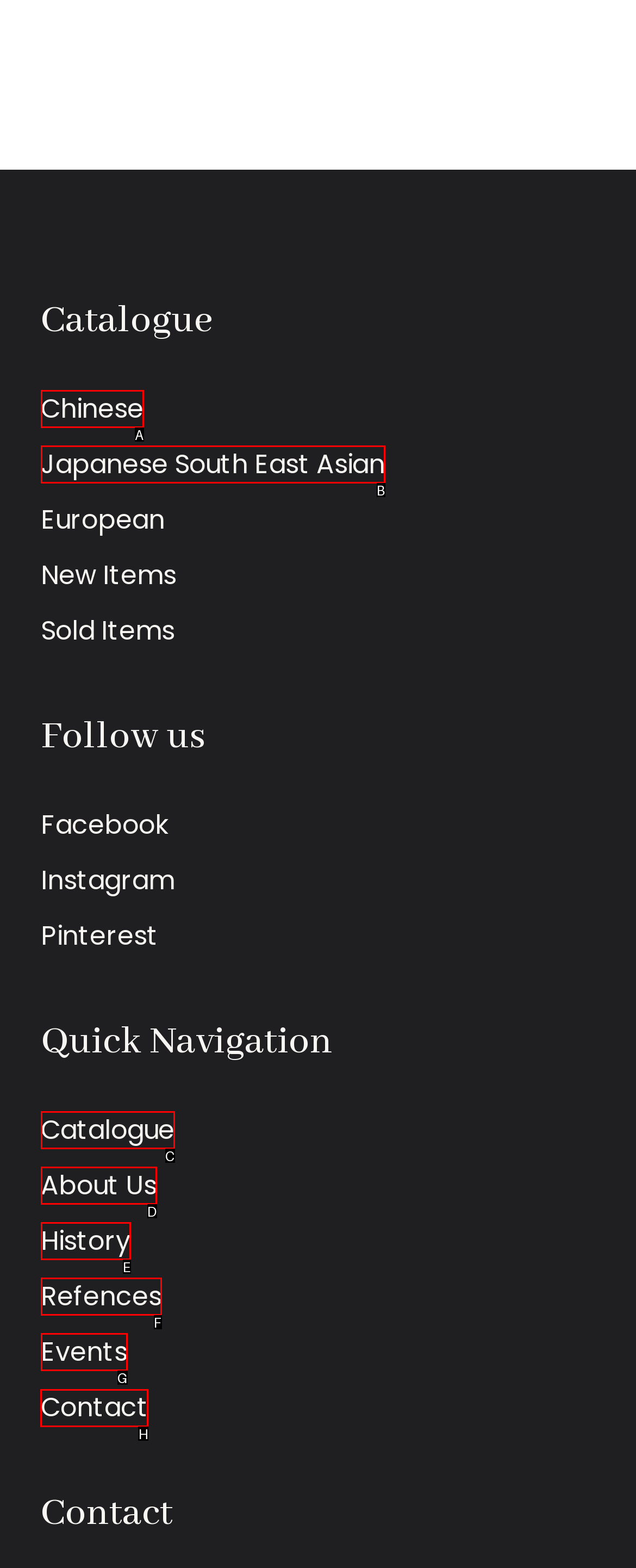Select the HTML element that should be clicked to accomplish the task: Contact us Reply with the corresponding letter of the option.

H